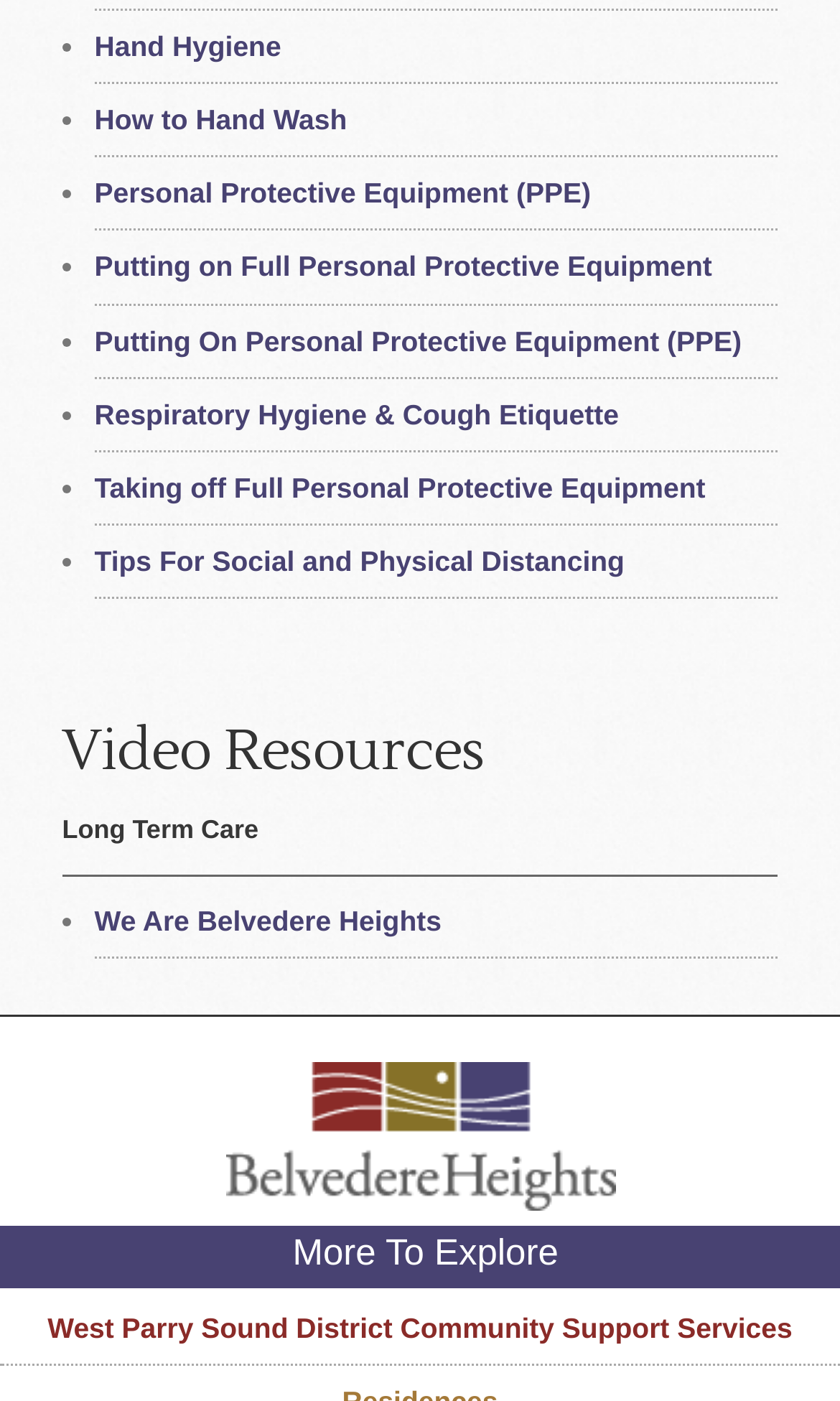What is the name of the long-term care facility mentioned on the webpage? Based on the image, give a response in one word or a short phrase.

Belvedere Heights